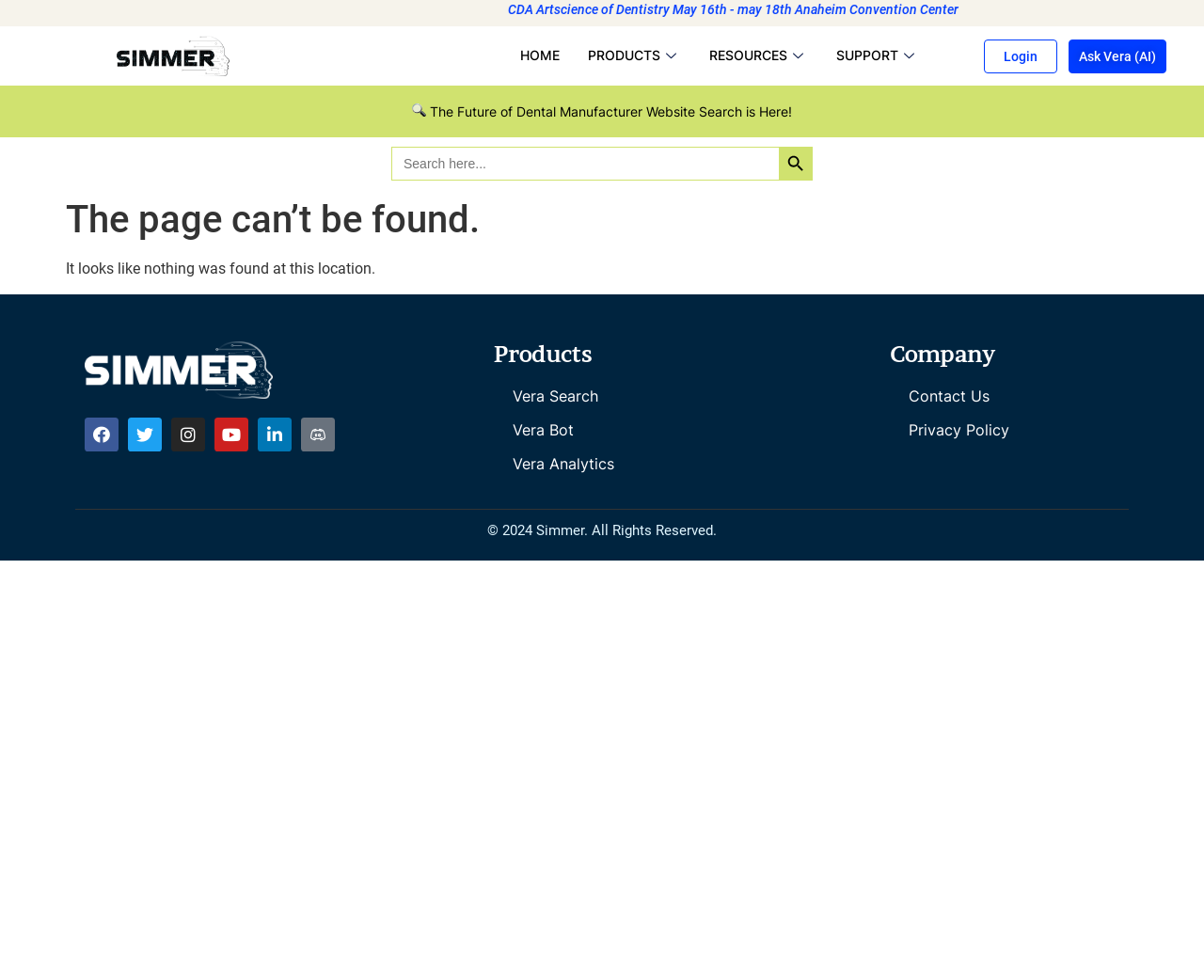Generate an in-depth caption that captures all aspects of the webpage.

This webpage appears to be a 404 error page from SIMMER SALES STUDIO. At the top, there is a heading that reads "The page can’t be found." followed by a brief description "It looks like nothing was found at this location." 

On the top-left side, there is a navigation menu with links to "HOME", "PRODUCTS", "RESOURCES", and "SUPPORT". On the top-right side, there are links to "Login" and "Ask Vera (AI)". 

Below the navigation menu, there is a search bar with a search button and a label "Search for:". 

In the middle of the page, there is a prominent heading that reads "The Future of Dental Manufacturer Website Search is Here!". 

On the left side, there are social media links to Facebook, Twitter, Instagram, YouTube, LinkedIn, and Discord. 

The page is divided into two sections: "Products" and "Company". Under "Products", there are links to "Products", "Vera Search", "Vera Bot", and "Vera Analytics". Under "Company", there are links to "Contact Us" and "Privacy Policy". 

At the bottom of the page, there is a copyright notice that reads "© 2024 Simmer. All Rights Reserved."